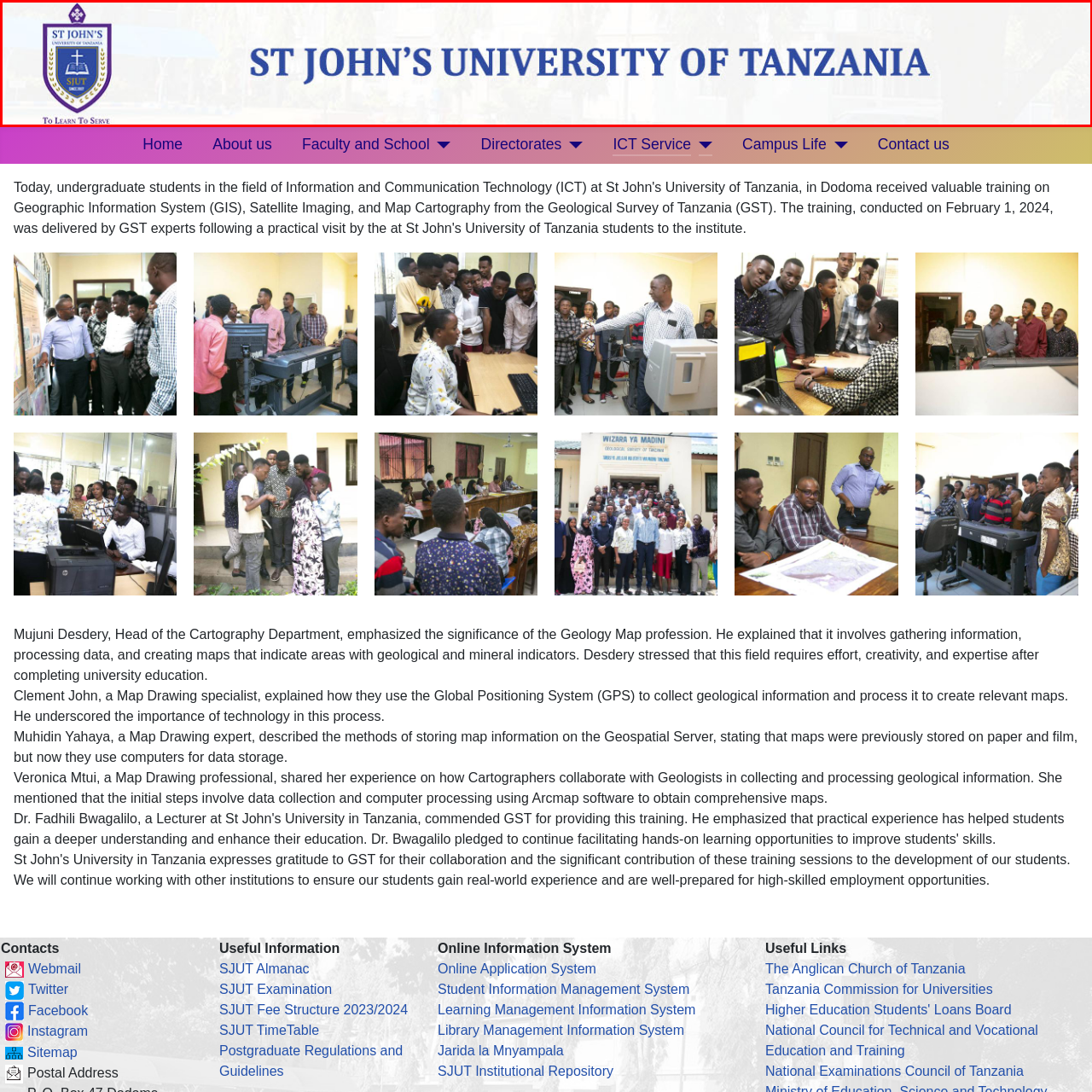Generate a thorough description of the part of the image enclosed by the red boundary.

The image prominently features the logo and name of "St John's University of Tanzania," displayed in bold, blue lettering against a light background. Above the university's name is its emblem, showcasing a shield with various symbolic elements, including a representation of education and learning. This iconic branding emphasizes the university's mission, underscored by its motto "To Learn To Serve," reflecting its commitment to higher education and service to the community. The overall design combines traditional academic symbols with modern aesthetics, showcasing the institution's identity and values in the realm of academia.